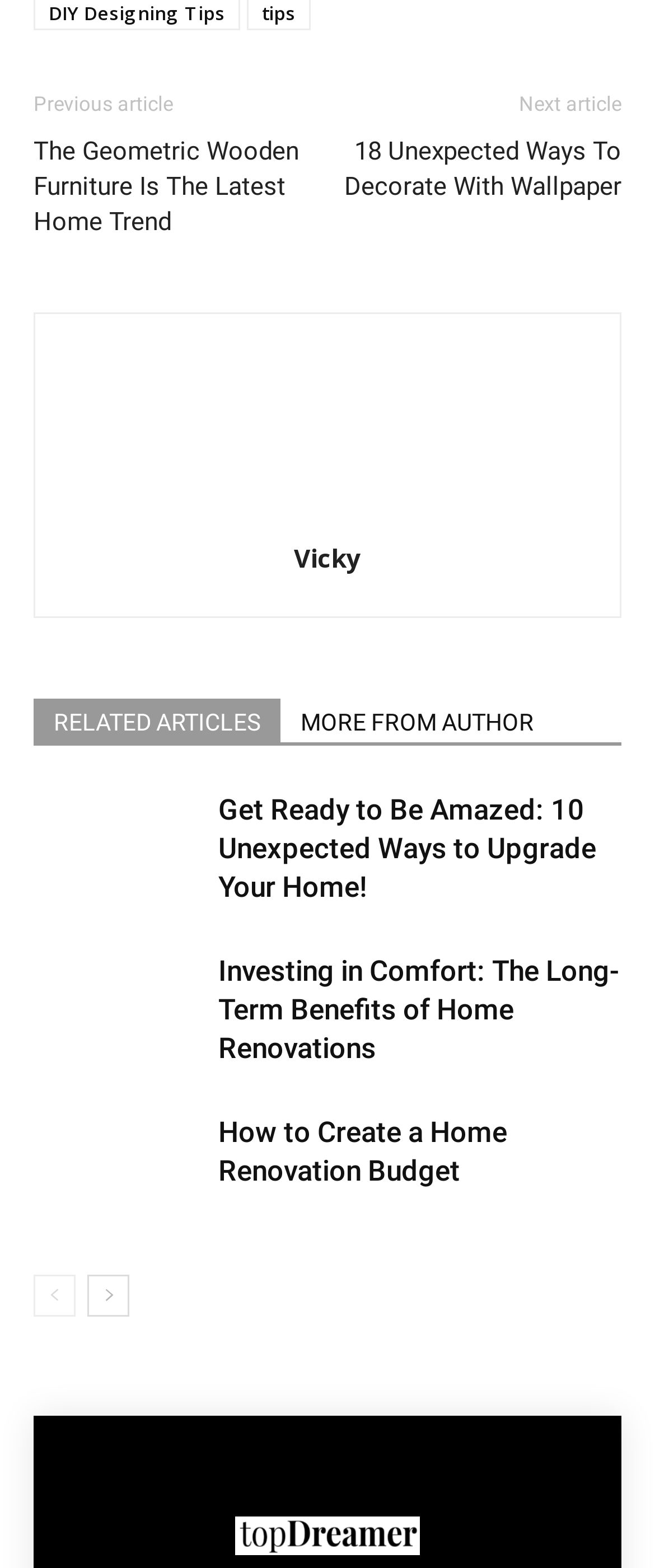Please identify the bounding box coordinates of the element I should click to complete this instruction: 'Go to the next page'. The coordinates should be given as four float numbers between 0 and 1, like this: [left, top, right, bottom].

[0.133, 0.812, 0.197, 0.839]